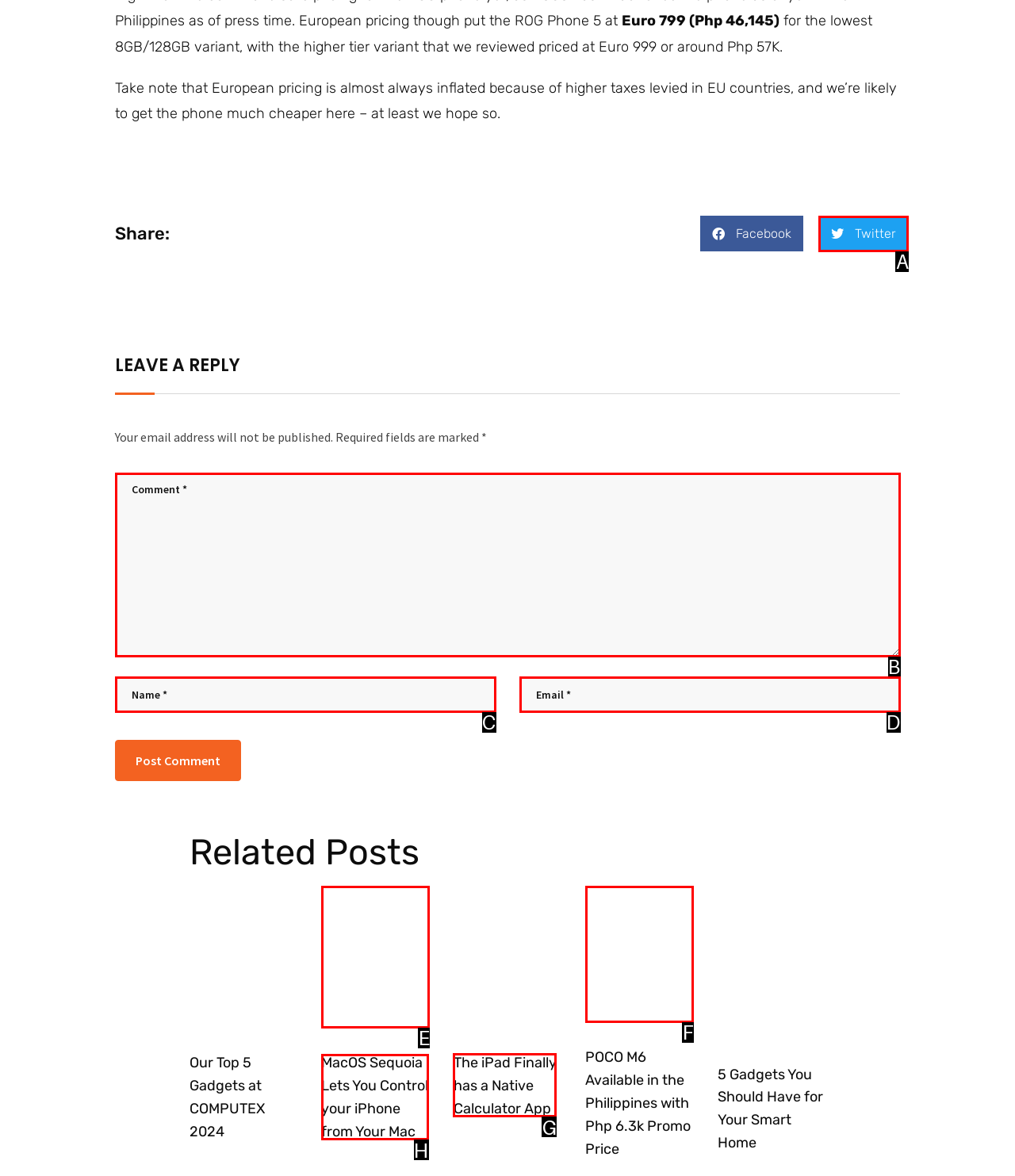Identify the letter of the correct UI element to fulfill the task: Share on Twitter from the given options in the screenshot.

A